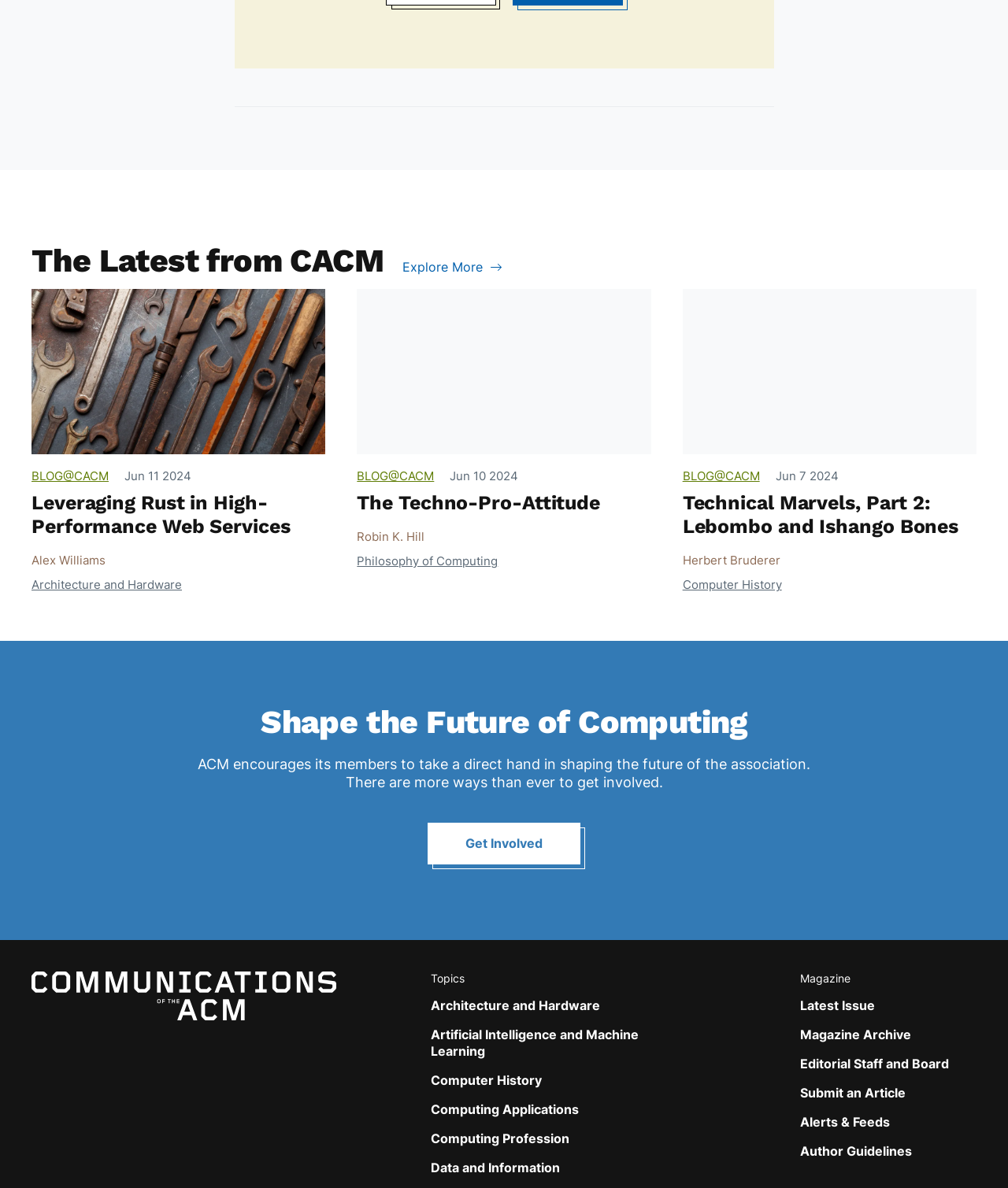Please provide the bounding box coordinates for the element that needs to be clicked to perform the instruction: "Explore more from The Latest from CACM". The coordinates must consist of four float numbers between 0 and 1, formatted as [left, top, right, bottom].

[0.399, 0.218, 0.711, 0.231]